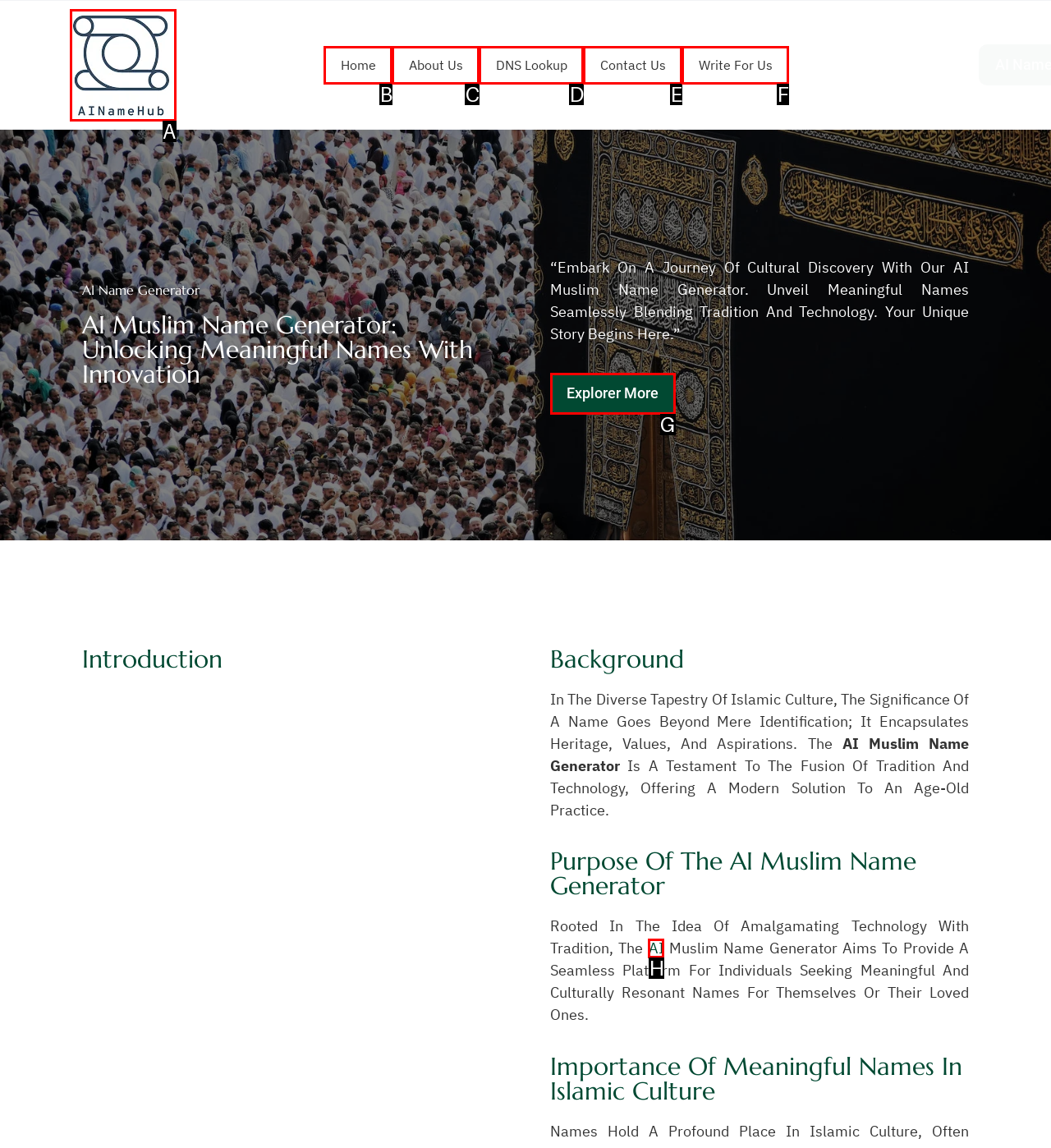Which UI element matches this description: Write For Us?
Reply with the letter of the correct option directly.

F